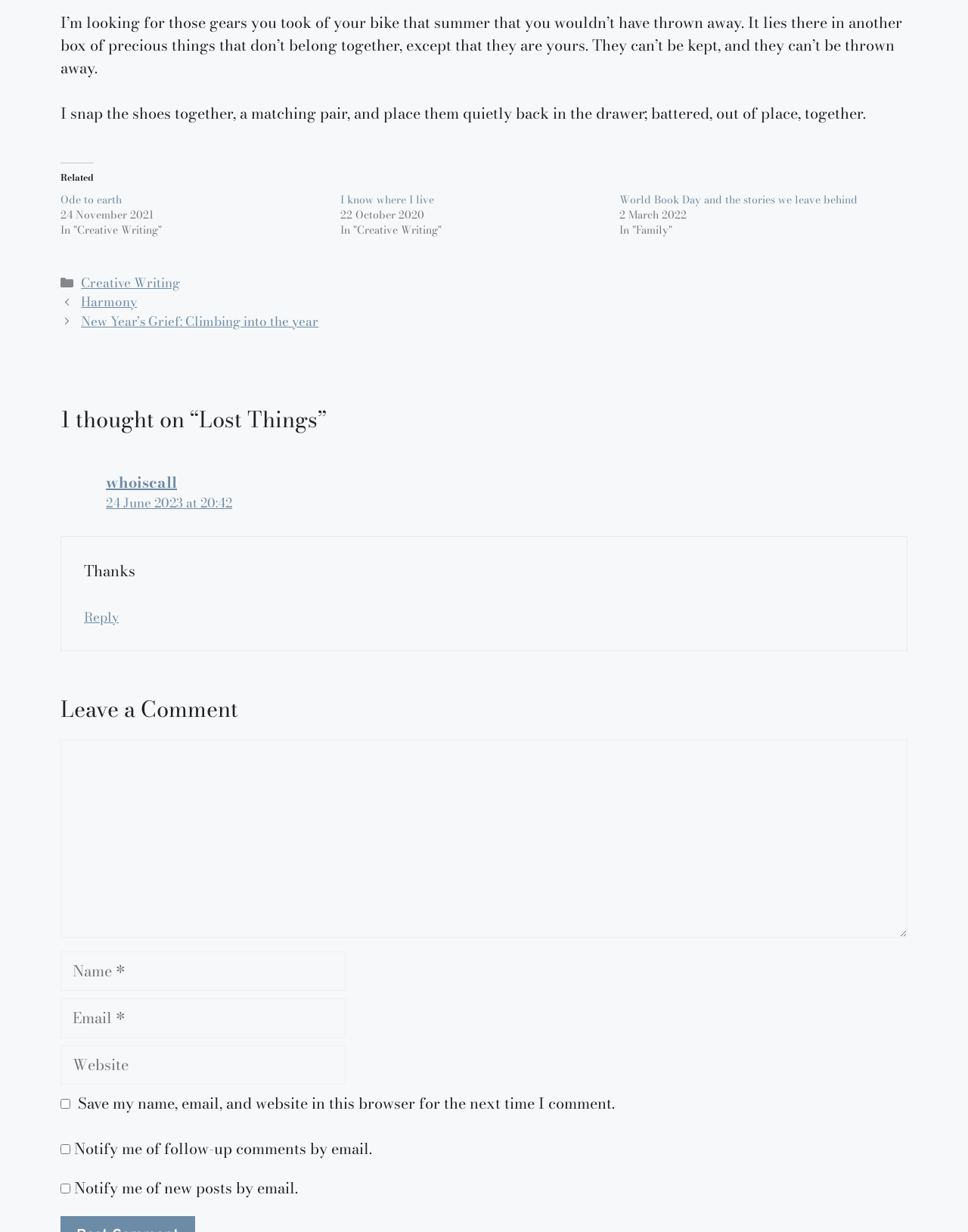Provide a short answer to the following question with just one word or phrase: What is the title of the poem?

Lost Things